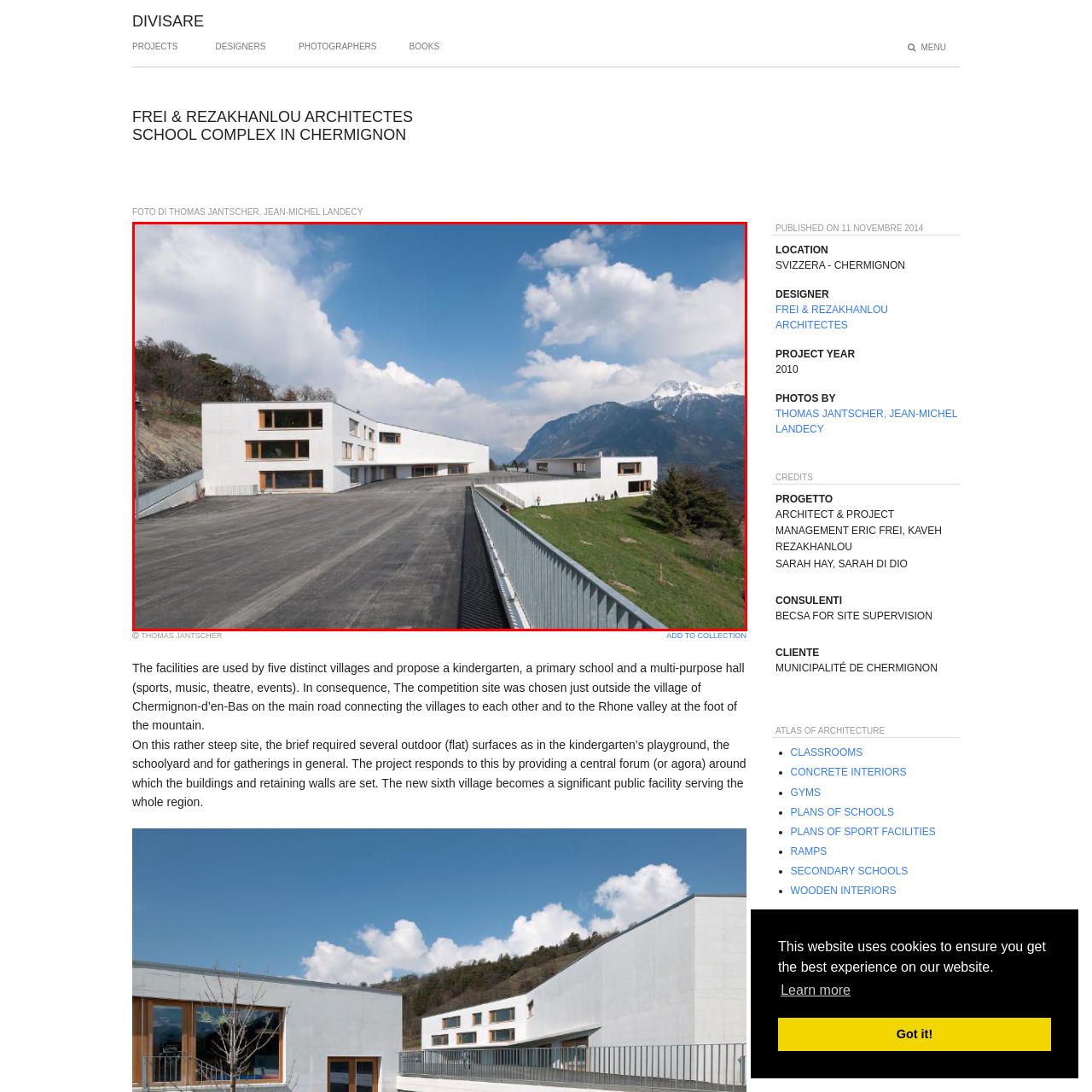Generate a detailed explanation of the image that is highlighted by the red box.

This stunning architectural photograph showcases a modern school complex designed by Frei & Rezakhanlou architectes, including contributions from photographers Thomas Jantscher and Jean-Michel Landecy. Nestled in the picturesque landscape of Chermignon, Switzerland, the structure harmoniously integrates with its natural surroundings. The building's sleek white facade contrasts beautifully with the lush greenery and dramatic mountain backdrop, highlighting the contemporary design. 

The sloped driveway leading up to the complex enhances accessibility while providing a visually appealing approach. Large windows adorn the facade, allowing ample natural light to flood the interiors and offering breathtaking views of the surrounding mountains. This facility serves multiple functions, including a kindergarten, primary school, and a multi-purpose hall, catering to the educational needs of five distinct village communities. The image captures a moment when the complex seems to come alive, with small figures in the distance emphasizing its scale and the connection to the outdoors. The whole scene is set against a backdrop of a partially cloudy sky, adding a sense of tranquility and openness.